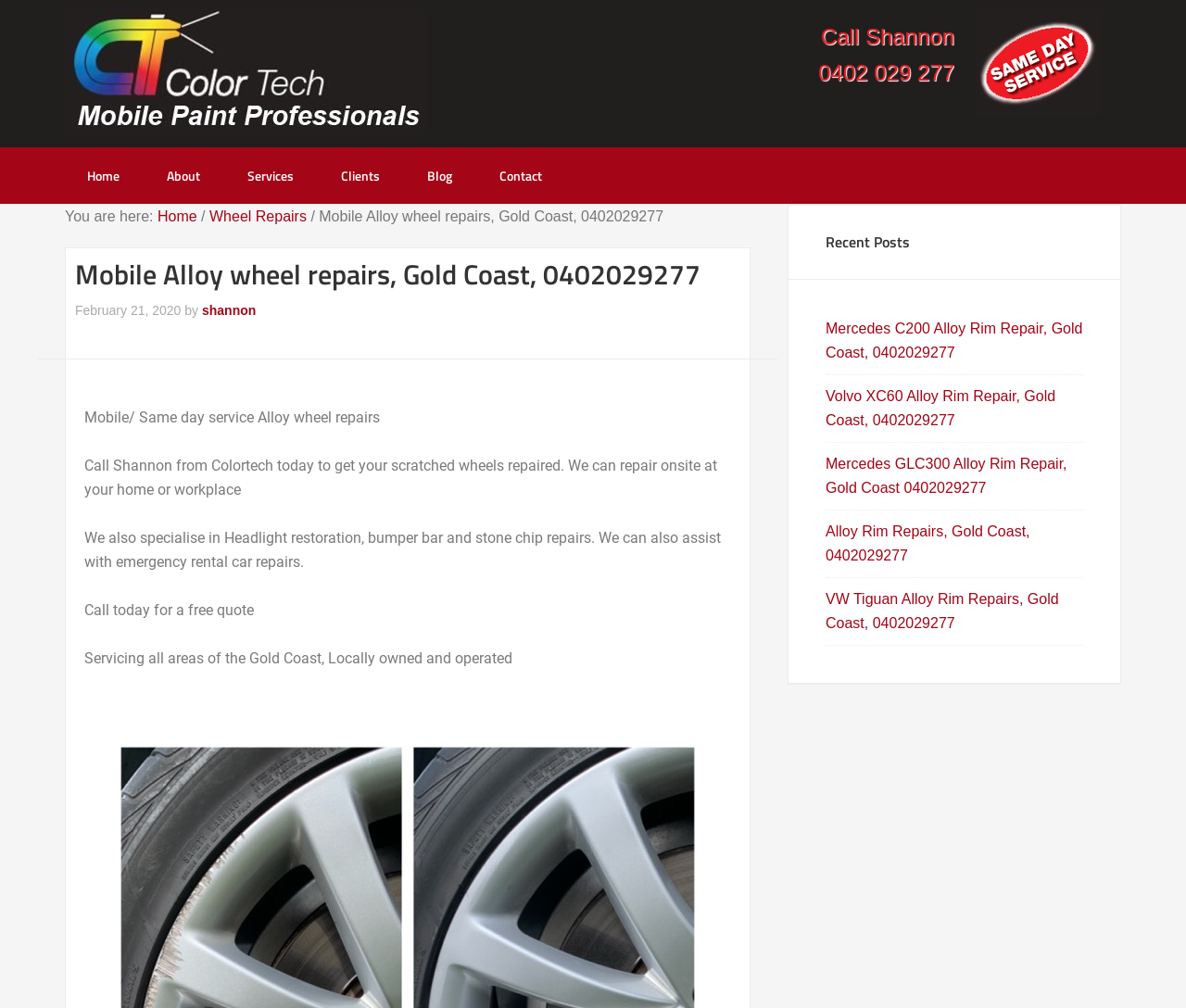Determine the coordinates of the bounding box for the clickable area needed to execute this instruction: "Click Wheel Repairs Gold Coast".

[0.055, 0.009, 0.359, 0.133]